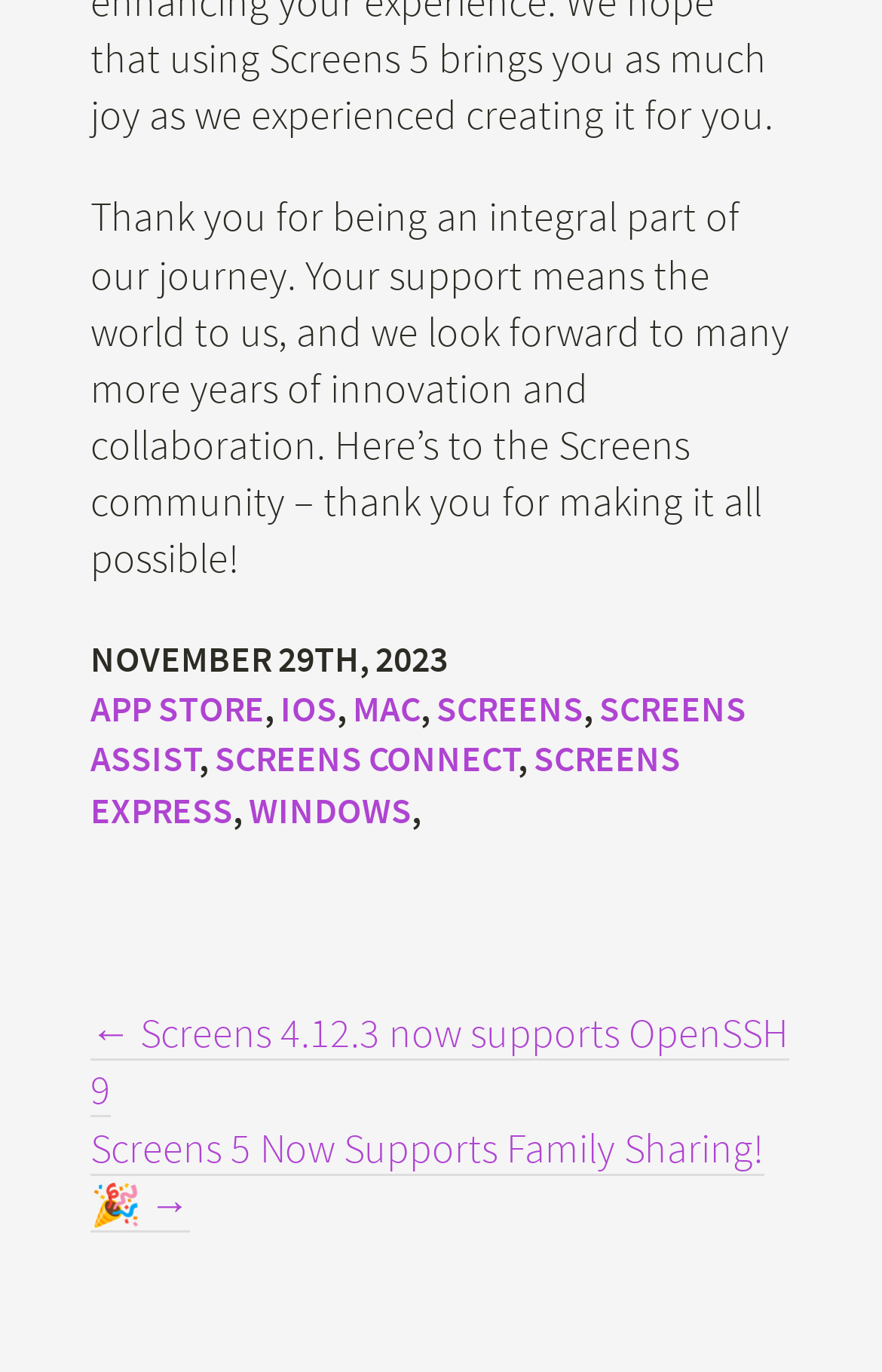What is the theme of the two links outside the contentinfo section?
Can you provide a detailed and comprehensive answer to the question?

I inferred the theme of the two links by reading their text, which mentions 'Screens 4.12.3' and 'Screens 5', indicating that they are related to updates or new versions of Screens.